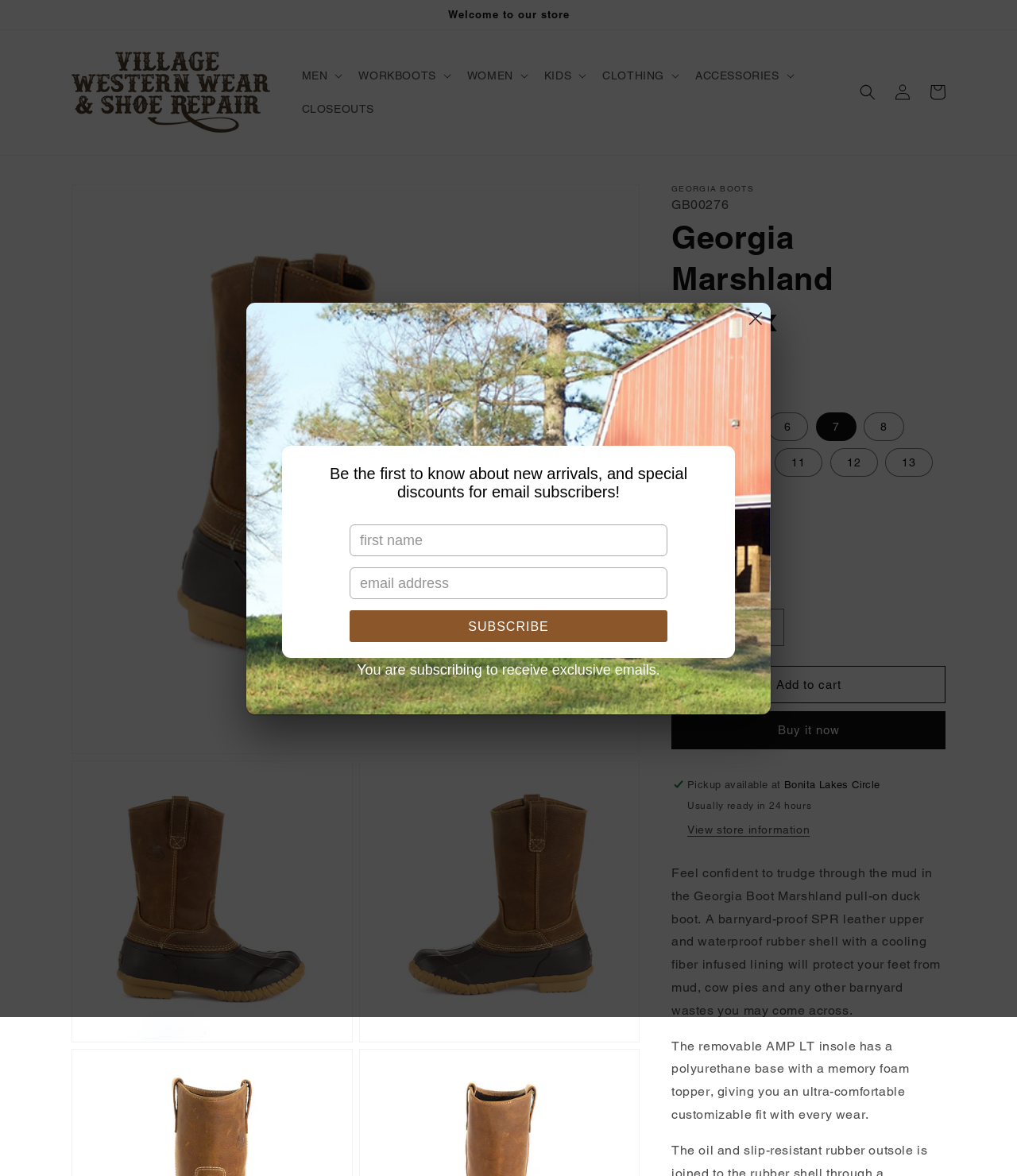What is the price of the boot?
Look at the image and answer the question with a single word or phrase.

$124.95 USD